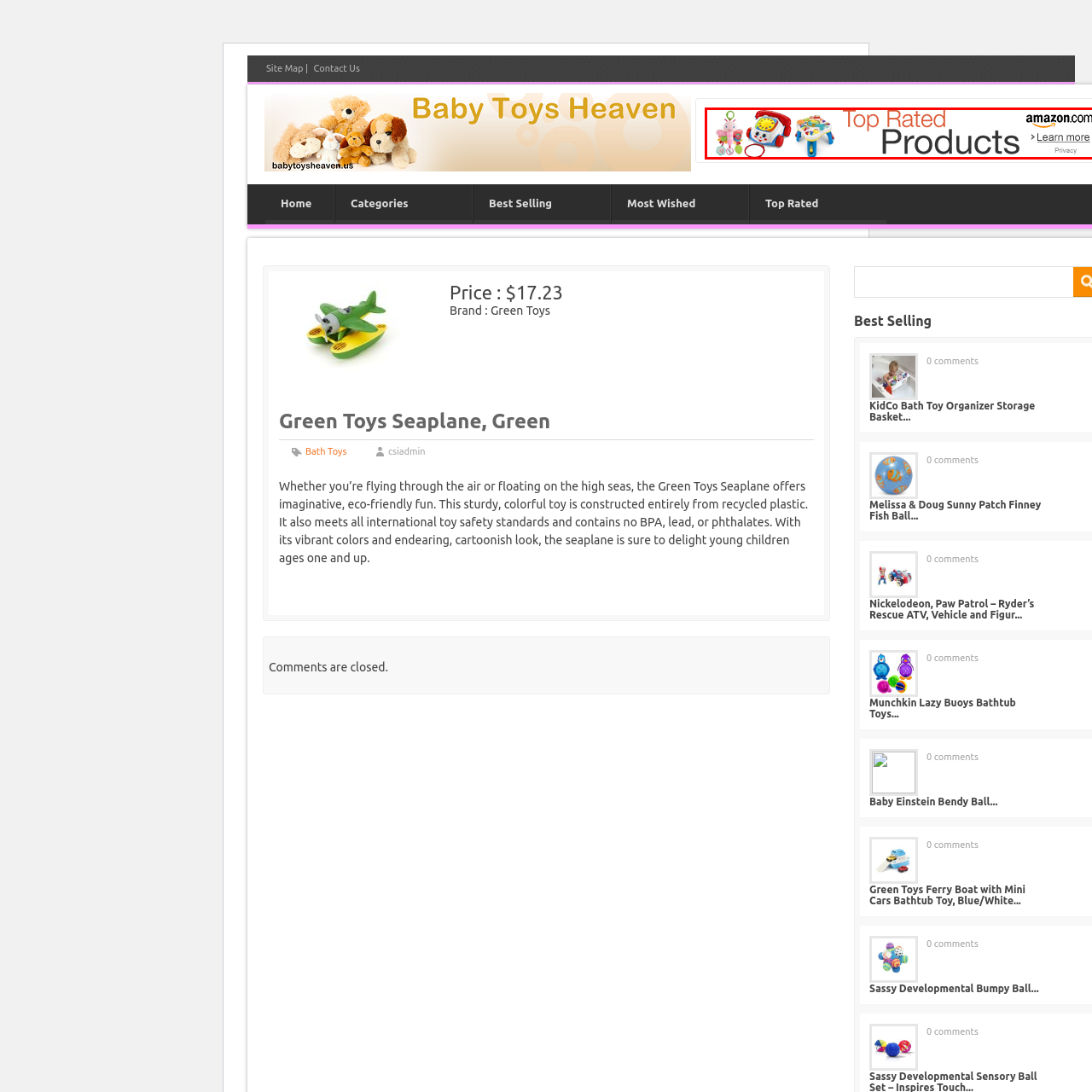Focus on the image encased in the red box and respond to the question with a single word or phrase:
What is the price of the toy?

$17.23